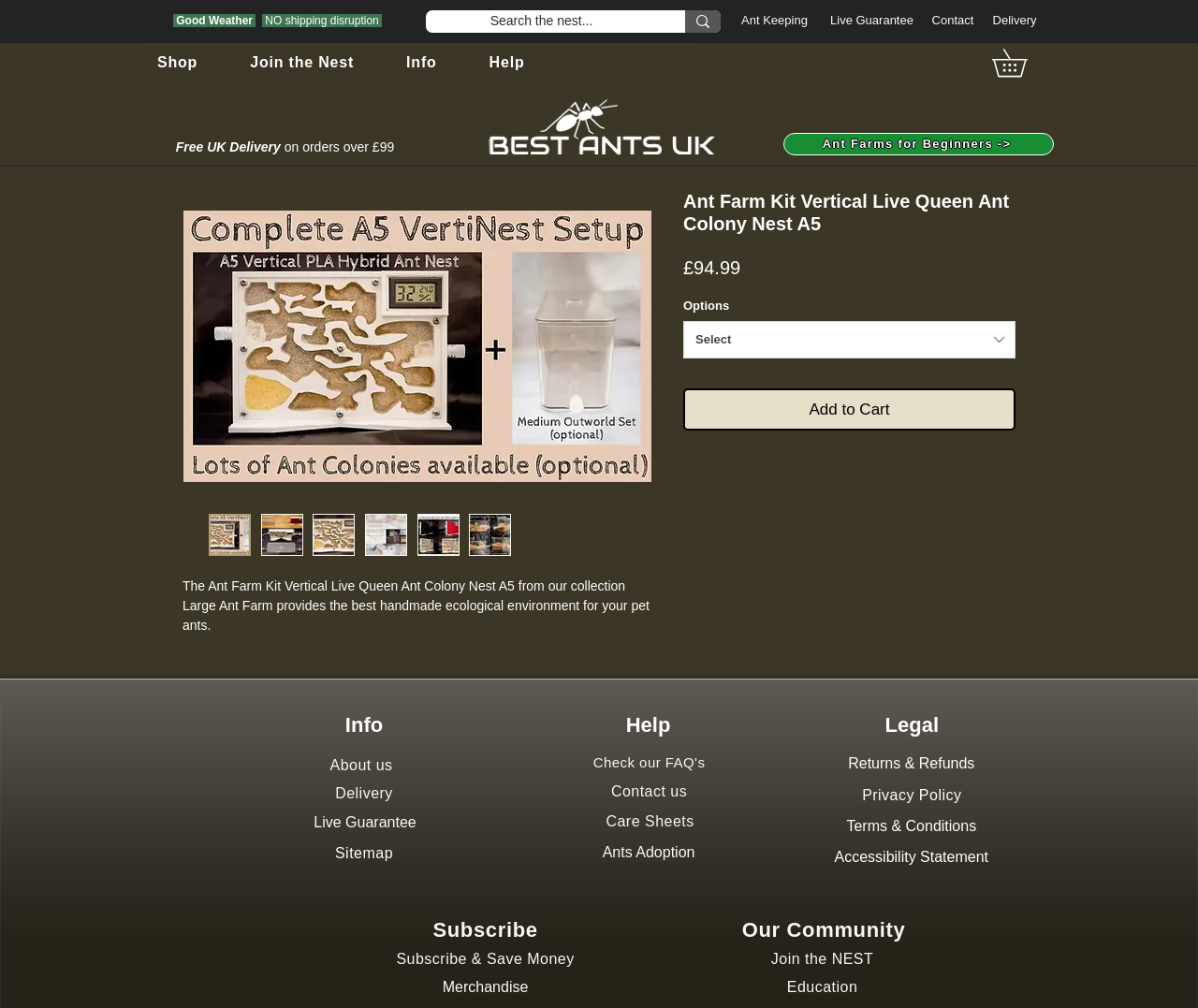Detail the various sections and features present on the webpage.

This webpage is about an ant farm kit, specifically the "Ant Farm Kit Vertical Live Queen Ant Colony Nest A5" for beginners. At the top of the page, there is a navigation menu with options like "Shop", "Join the Nest", "Info", and "Help". Below this menu, there is a search bar with a magnifying glass icon.

On the left side of the page, there is a section with links to various topics, including "Ant Keeping", "Live Guarantee", "Contact", and "Delivery". Next to this section, there is a logo of "Best Ants UK" with a link to the website's homepage.

The main content of the page is an article about the ant farm kit, which includes a large image of the product. The article provides a detailed description of the product, including its features, setup instructions, and care tips. There are also several buttons to add the product to the cart or to select options.

Below the article, there are several sections with links to related topics, such as "About us", "Delivery", "Live Guarantee", and "Sitemap". There is also a section with links to helpful resources, including FAQs, contact information, and care sheets.

At the bottom of the page, there are links to subscribe to the website's newsletter, as well as links to merchandise and the website's community.